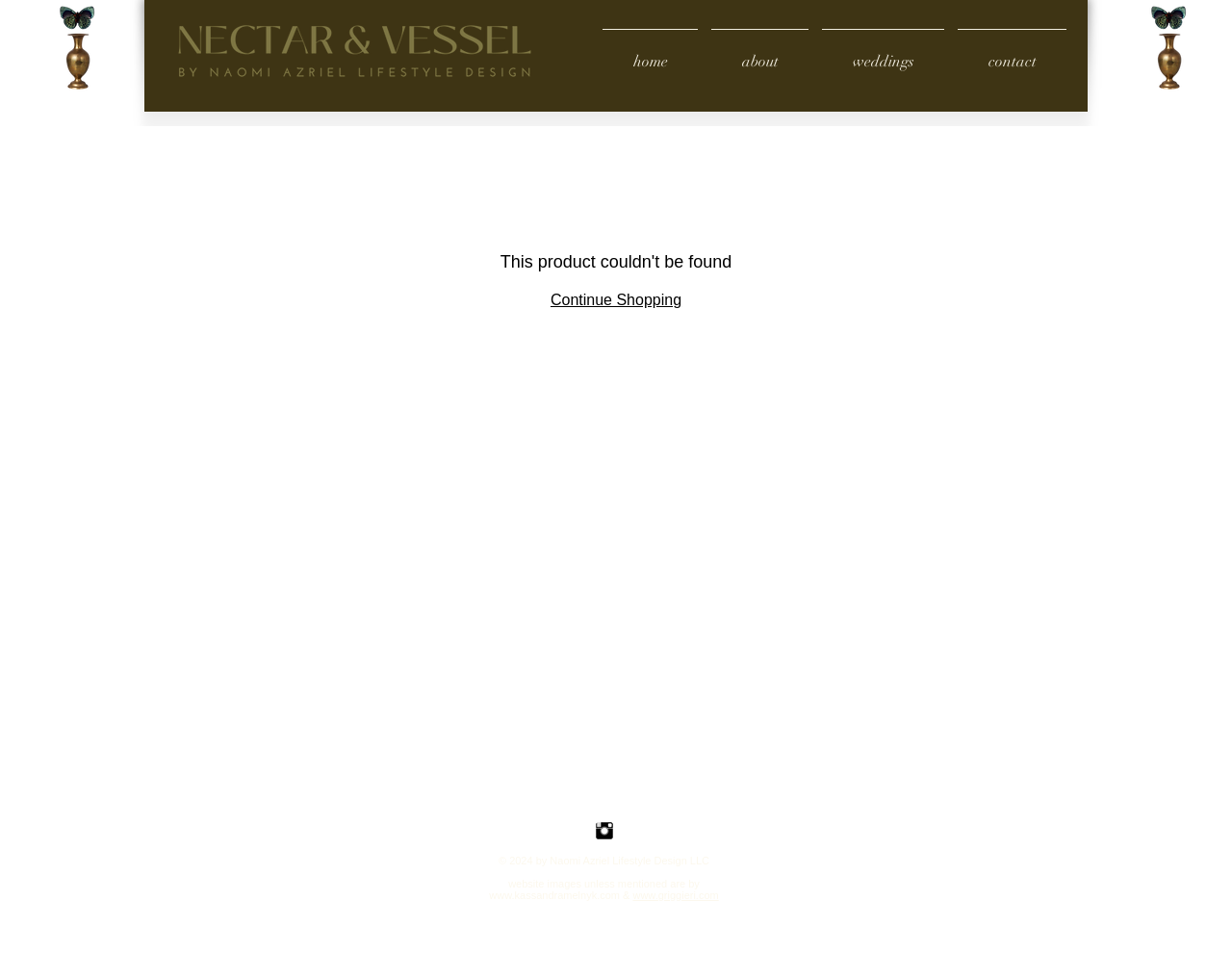What is the copyright information?
Based on the screenshot, respond with a single word or phrase.

2024 by Naomi Azriel Lifestyle Design LLC